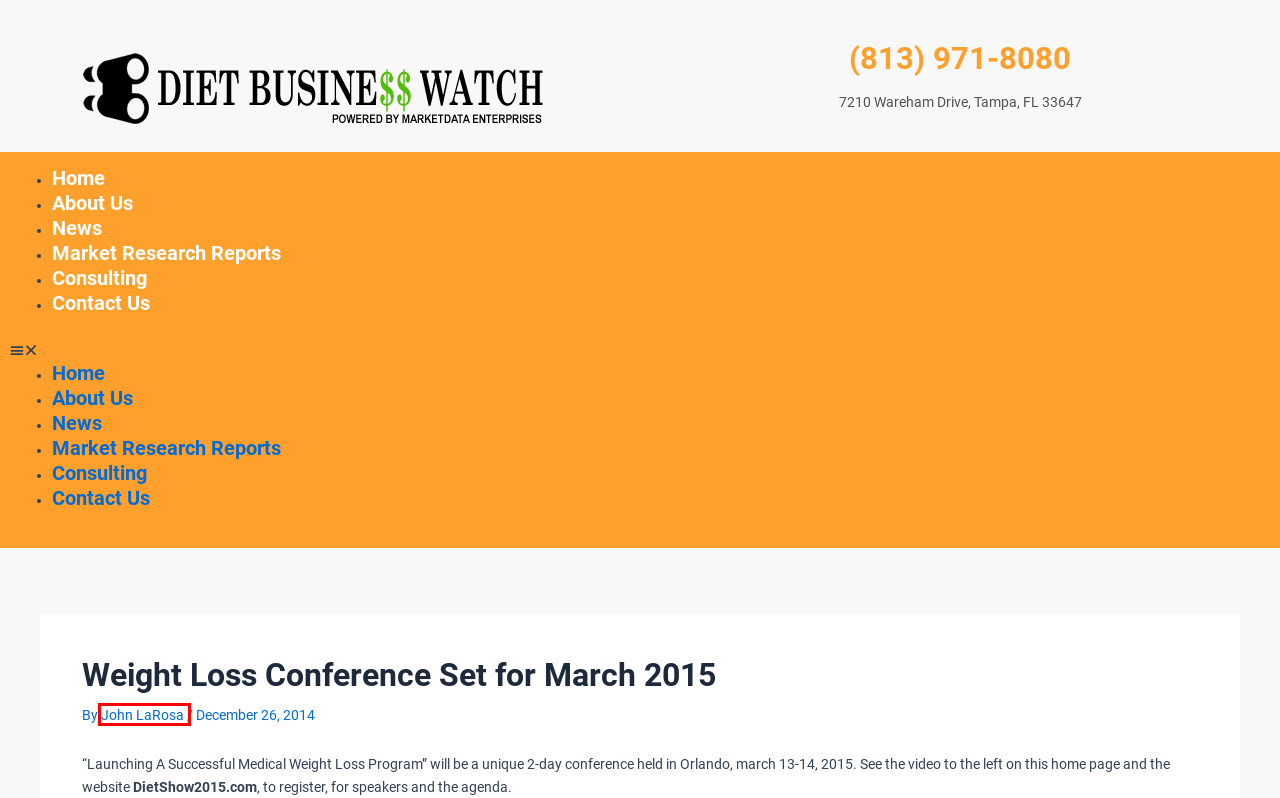You are presented with a screenshot of a webpage containing a red bounding box around a particular UI element. Select the best webpage description that matches the new webpage after clicking the element within the bounding box. Here are the candidates:
A. Contact Us – Diet Business Watch
B. About Us – Diet Business Watch
C. Consulting – Diet Business Watch
D. Diet Business Watch – To Bring Those Tracking the Weight Loss Market The Latest Industry News
E. Weight Loss Diet Market Research
F. News – Diet Business Watch
G. New Rx Diet Drug Approval Crowds Market – Diet Business Watch
H. John LaRosa – Diet Business Watch

H